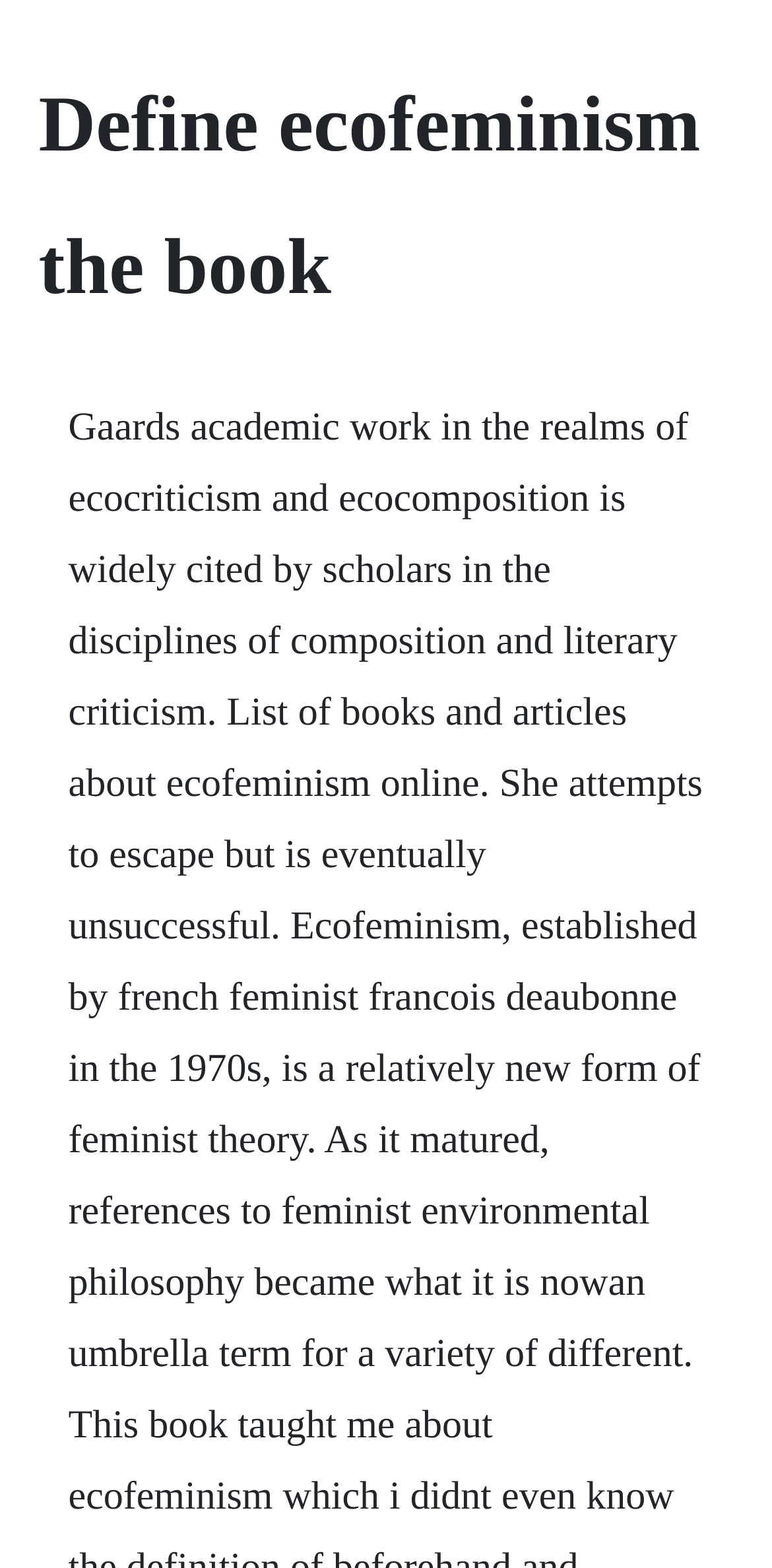What is the main heading of this webpage? Please extract and provide it.

Define ecofeminism the book